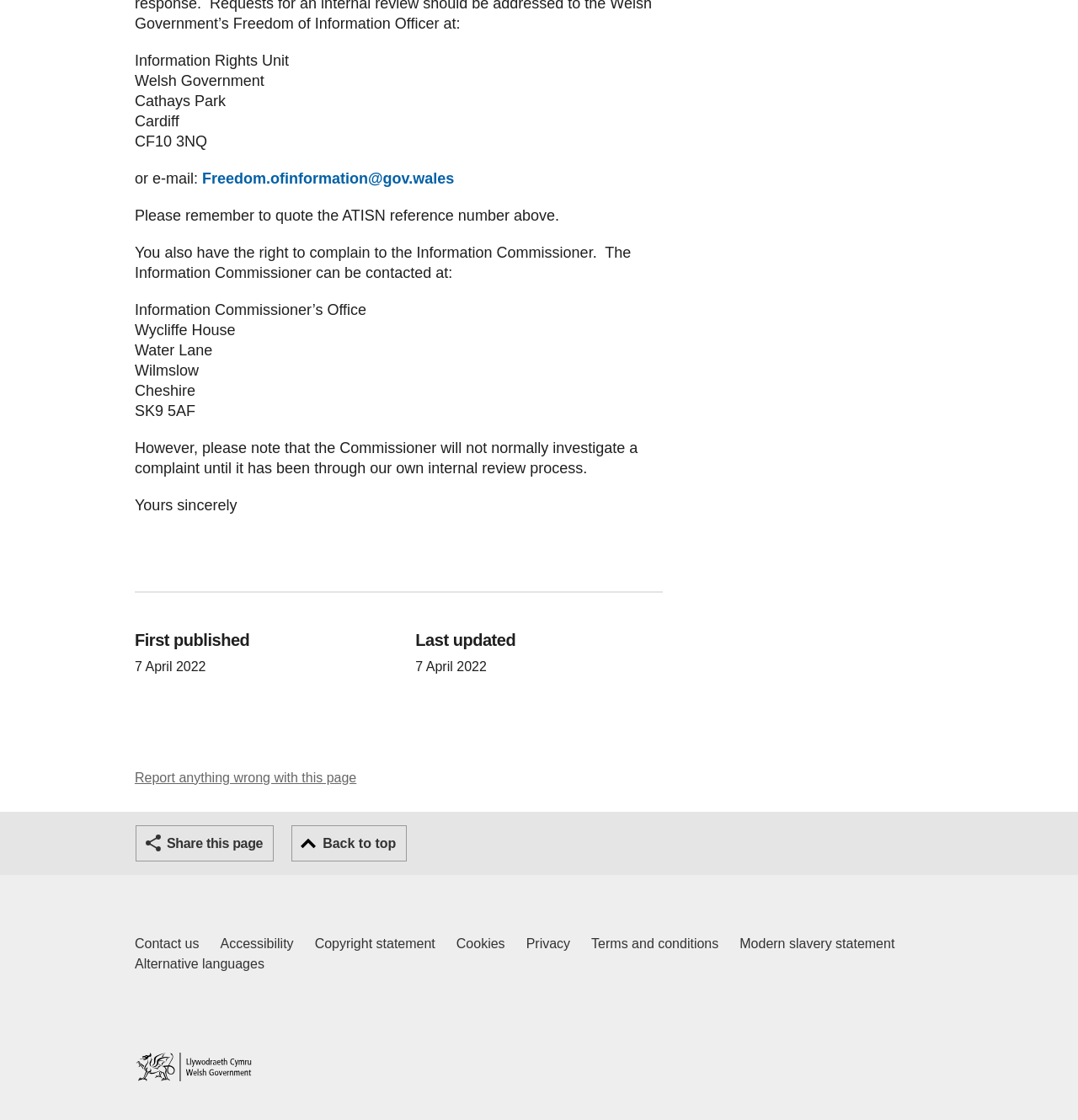Refer to the image and offer a detailed explanation in response to the question: How can I contact the Information Commissioner?

I found the contact information for the Information Commissioner by reading the static text elements on the page, which provide the address as Wycliffe House, Water Lane, Wilmslow, Cheshire, SK9 5AF.